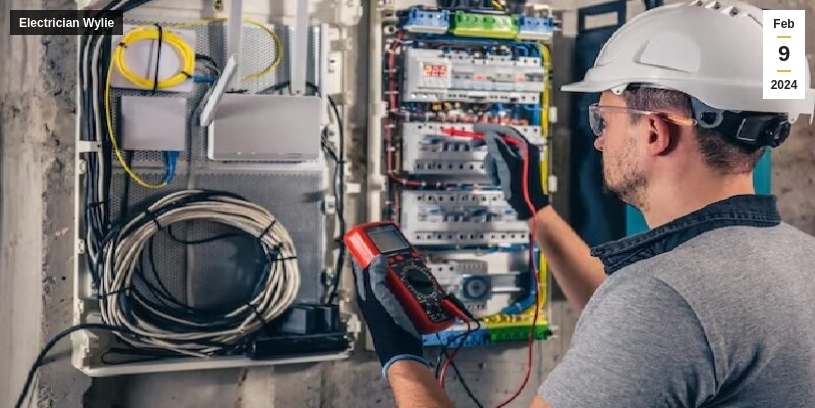Break down the image and provide a full description, noting any significant aspects.

In this image titled "Electrician Wylie," a skilled electrician is actively monitoring and troubleshooting an electrical panel. Dressed in protective gear, including a hard hat and gloves, he holds a multimeter in one hand, indicating his focus on ensuring the safety and efficiency of the electrical system. The wall behind him is lined with organized wiring and circuit breakers, showcasing a well-maintained electrical installation. This visual emphasizes the crucial role electricians play in maintaining home electrical safety, a key service offered by JME Electric Group in Wylie, Texas. The date presented in the upper right corner, February 9, 2024, suggests that this image may be part of recent updates or promotions related to electrical services.